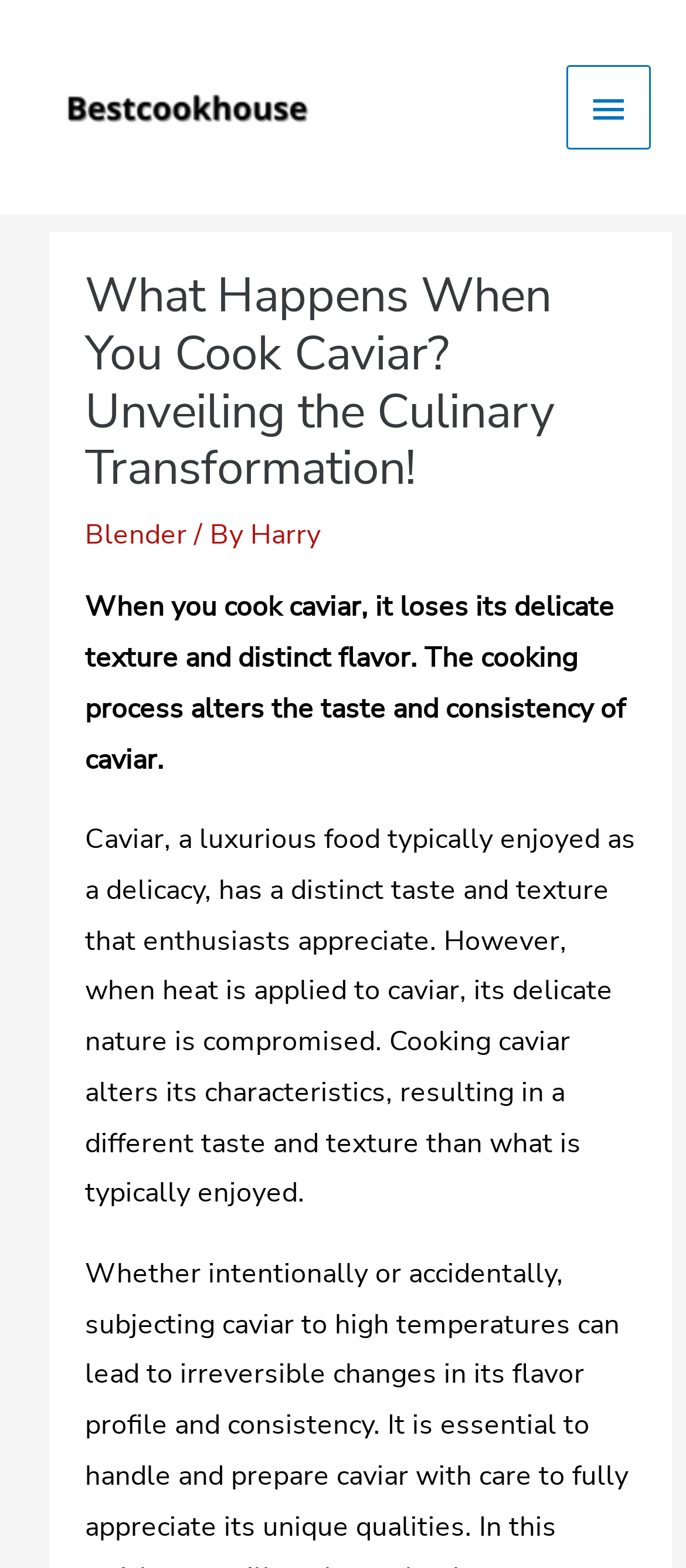Given the element description "Blender" in the screenshot, predict the bounding box coordinates of that UI element.

[0.124, 0.329, 0.273, 0.353]